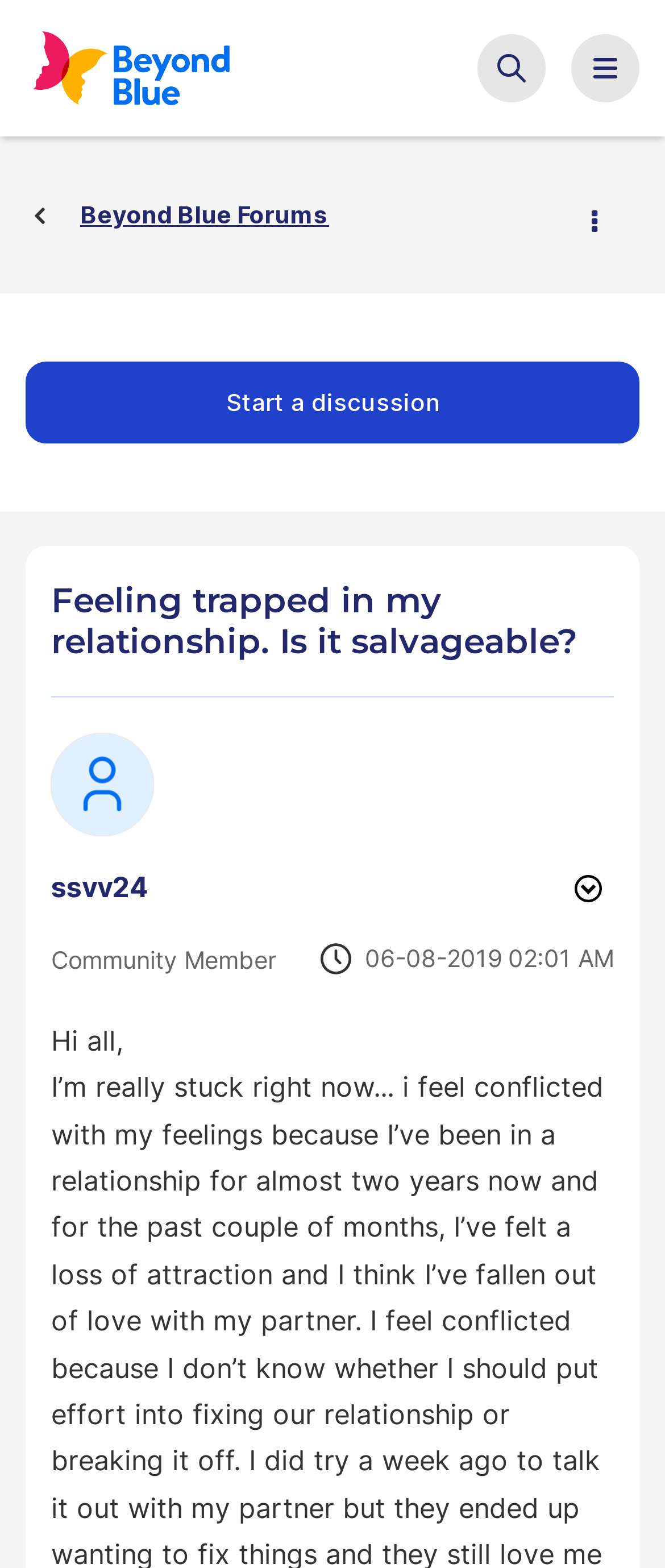Articulate a detailed summary of the webpage's content and design.

This webpage appears to be a forum discussion page on the Beyond Blue website. At the top left, there is a link to the Beyond Blue website. Next to it, there is an image, and a button with no text. On the top right, there is a navigation section with breadcrumbs, which includes a link to the Beyond Blue Forums. 

Below the navigation section, there is a button labeled "Options" and a link to "Start a discussion". The main content of the page is a discussion post titled "Feeling trapped in my relationship. Is it salvageable?" which is a heading. Below the title, there is an image, and a link to view the profile of the user who posted, "ssvv24", who is identified as a "Community Member". 

To the right of the profile link, there is a button to show post options. Below the profile information, there is a section indicating when the post was made, which includes the date "06-08-2019" and the time "02:01 AM". The main text of the post starts with "Hi all,".